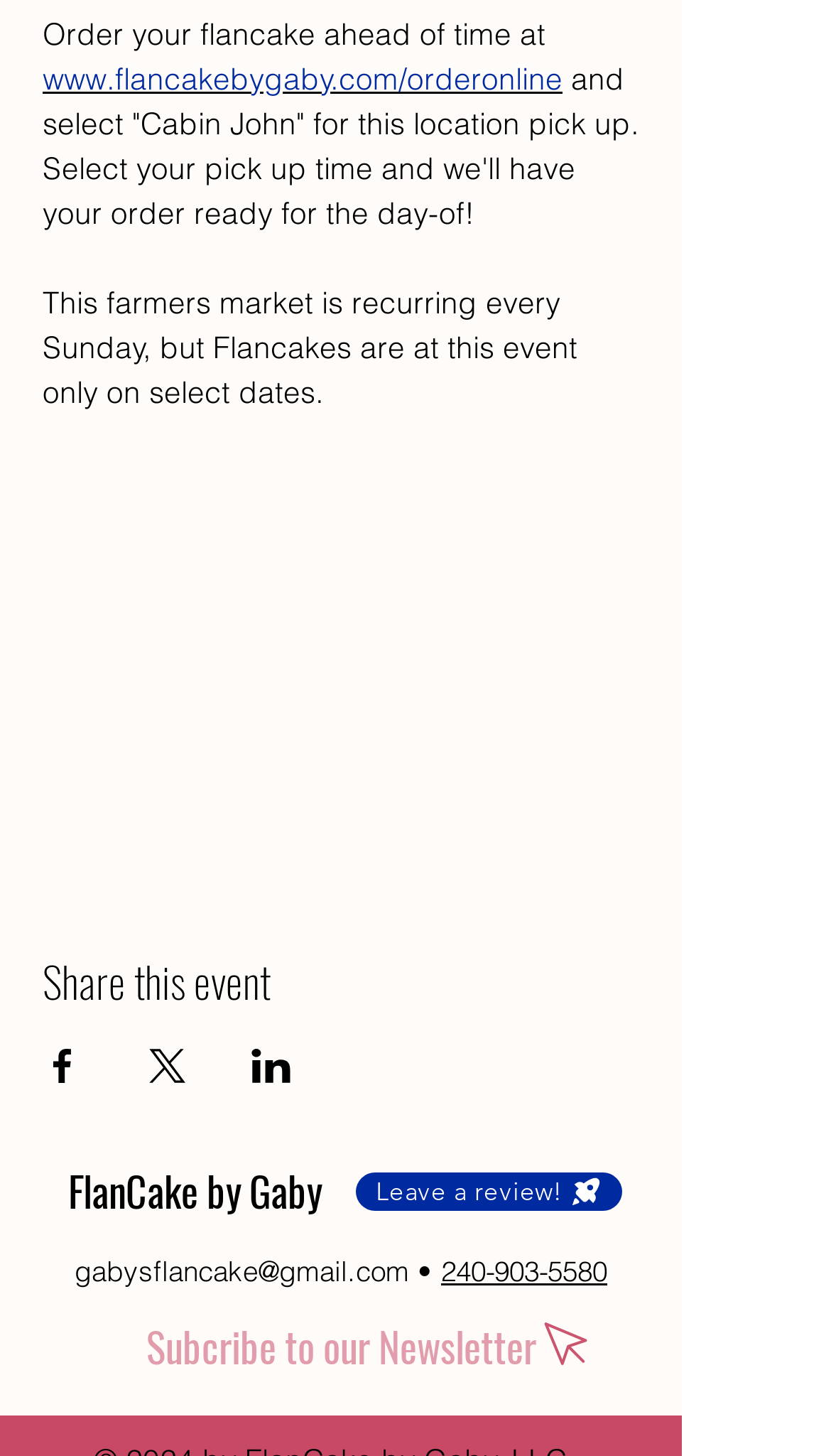Identify the bounding box coordinates of the clickable region to carry out the given instruction: "Order flancake online".

[0.051, 0.041, 0.677, 0.067]